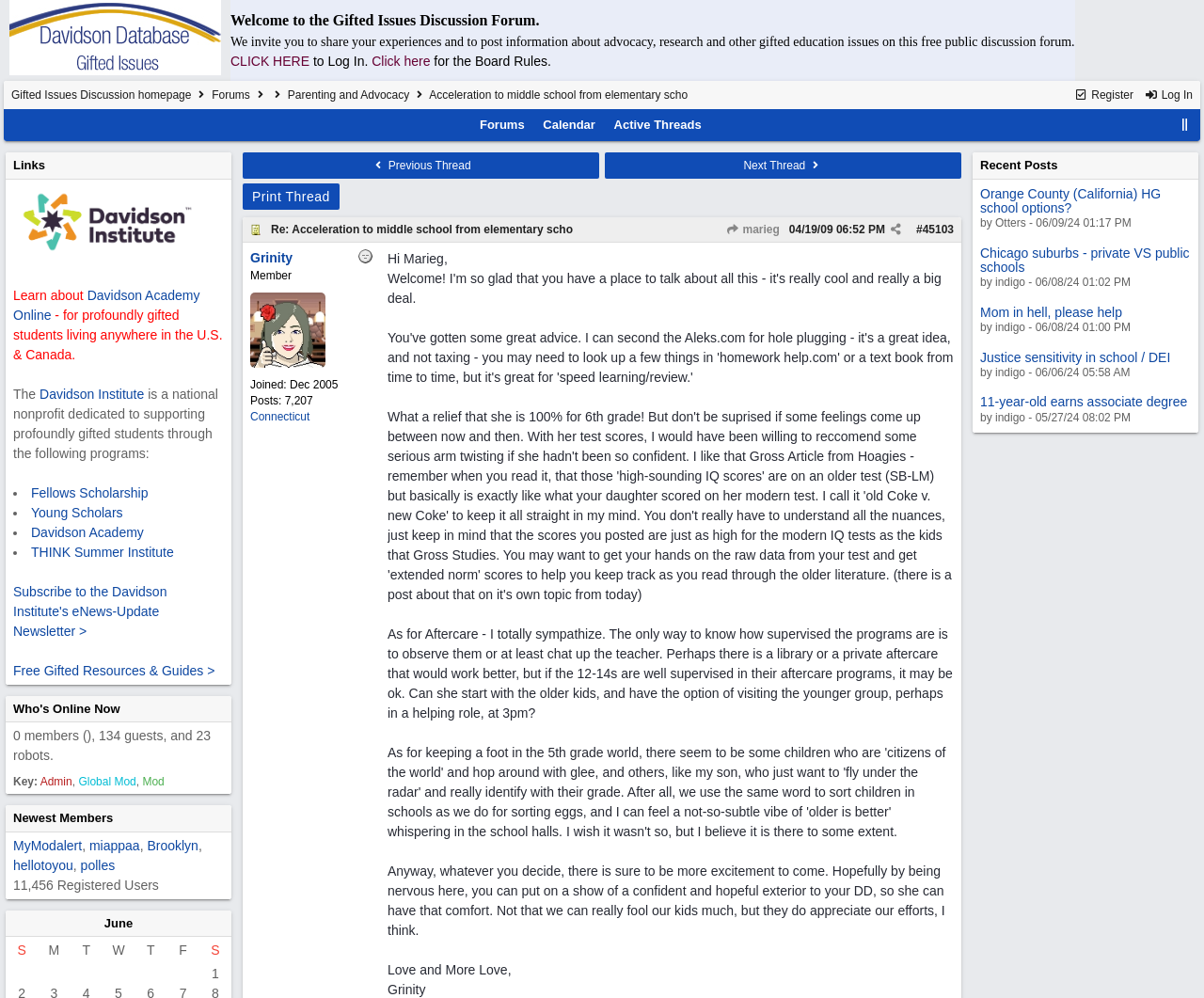Please locate the bounding box coordinates of the element that should be clicked to complete the given instruction: "View the 'Parenting and Advocacy' page".

[0.239, 0.089, 0.34, 0.102]